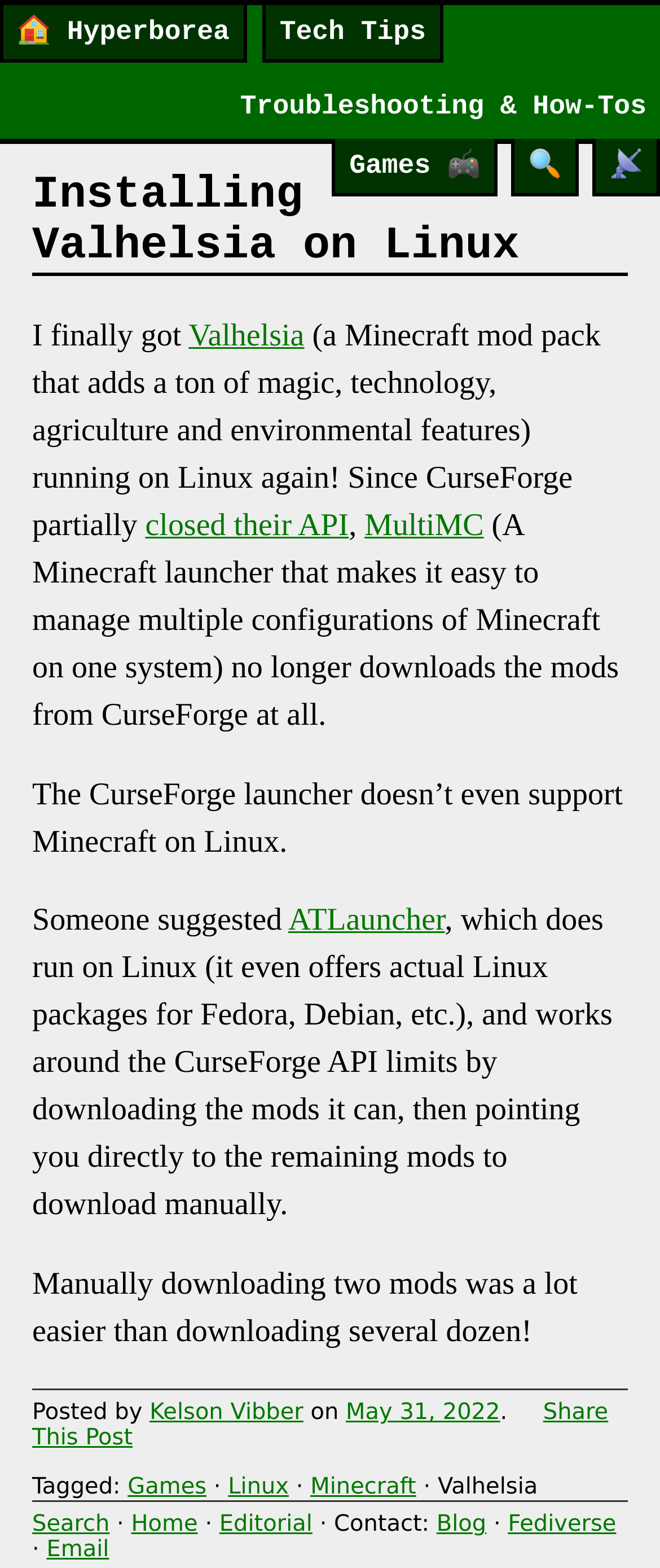Summarize the webpage in an elaborate manner.

The webpage is about installing Valhelsia, a Minecraft mod pack, on Linux. At the top, there are several links, including "🏠 Hyperborea", "Tech Tips", and "Search", which are positioned horizontally across the page. Below these links, there is a main article section that takes up most of the page.

The article has a heading "Installing Valhelsia on Linux" and begins with a brief introduction to Valhelsia. The text explains that the author finally got Valhelsia running on Linux again, despite CurseForge partially closing their API and MultiMC no longer downloading mods from CurseForge. The author mentions that AT Launcher is a solution that runs on Linux and works around the CurseForge API limits.

The article continues with several paragraphs of text, including links to relevant terms like "Valhelsia", "MultiMC", and "ATLauncher". The text is divided into sections, with the main content taking up most of the page.

At the bottom of the page, there is a footer section with several links, including "Search", "Home", "Editorial", and "Contact". There are also links to social media platforms like "Fediverse" and "Email". The footer section is divided into two parts, with the first part containing links and the second part containing metadata about the post, including the author's name, date, and tags.